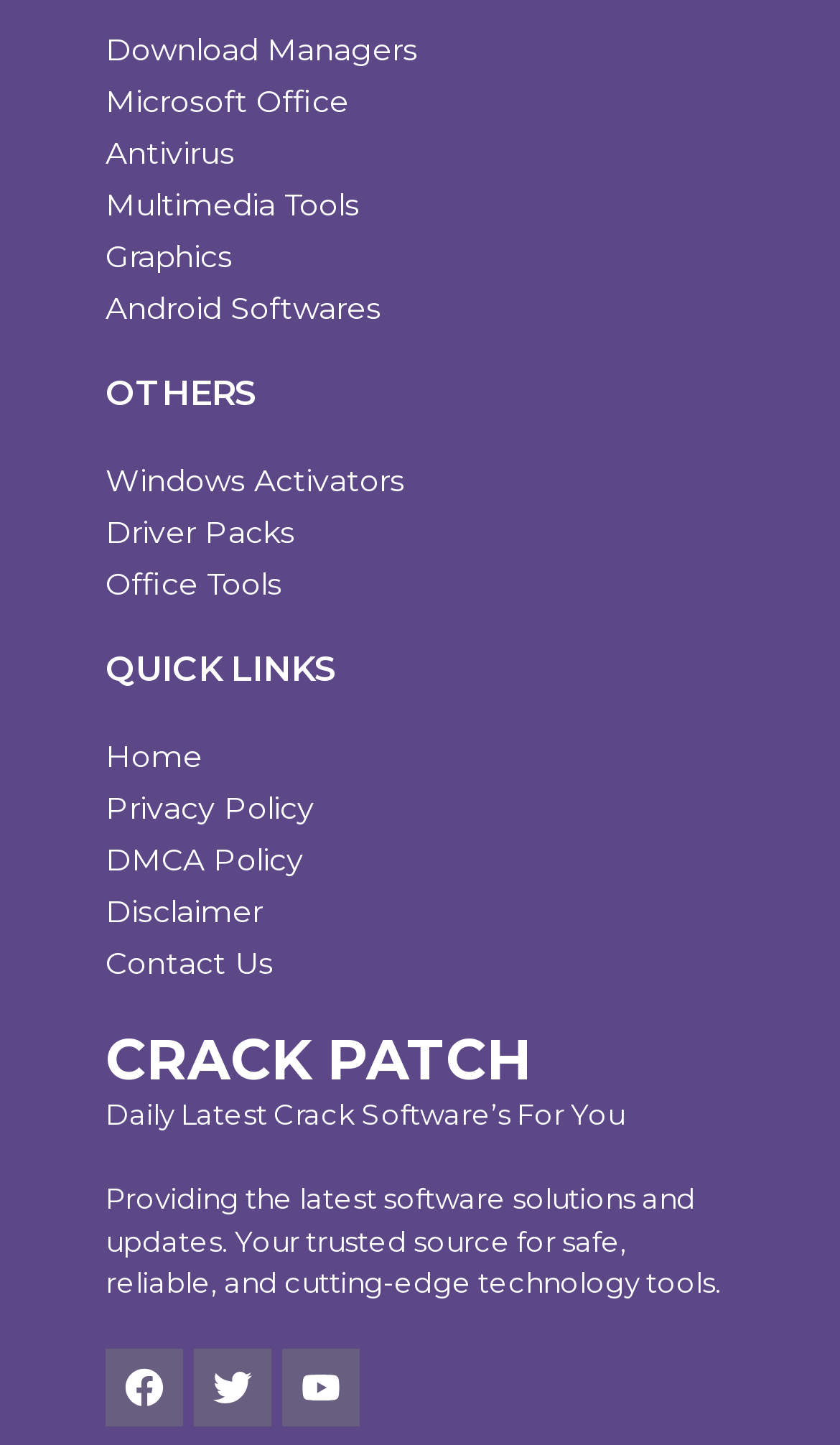Look at the image and write a detailed answer to the question: 
How many image icons are present at the bottom of the webpage?

There are three image icons present at the bottom of the webpage, with bounding box coordinates [0.149, 0.947, 0.195, 0.974], [0.254, 0.947, 0.3, 0.974], and [0.359, 0.947, 0.405, 0.974] respectively.